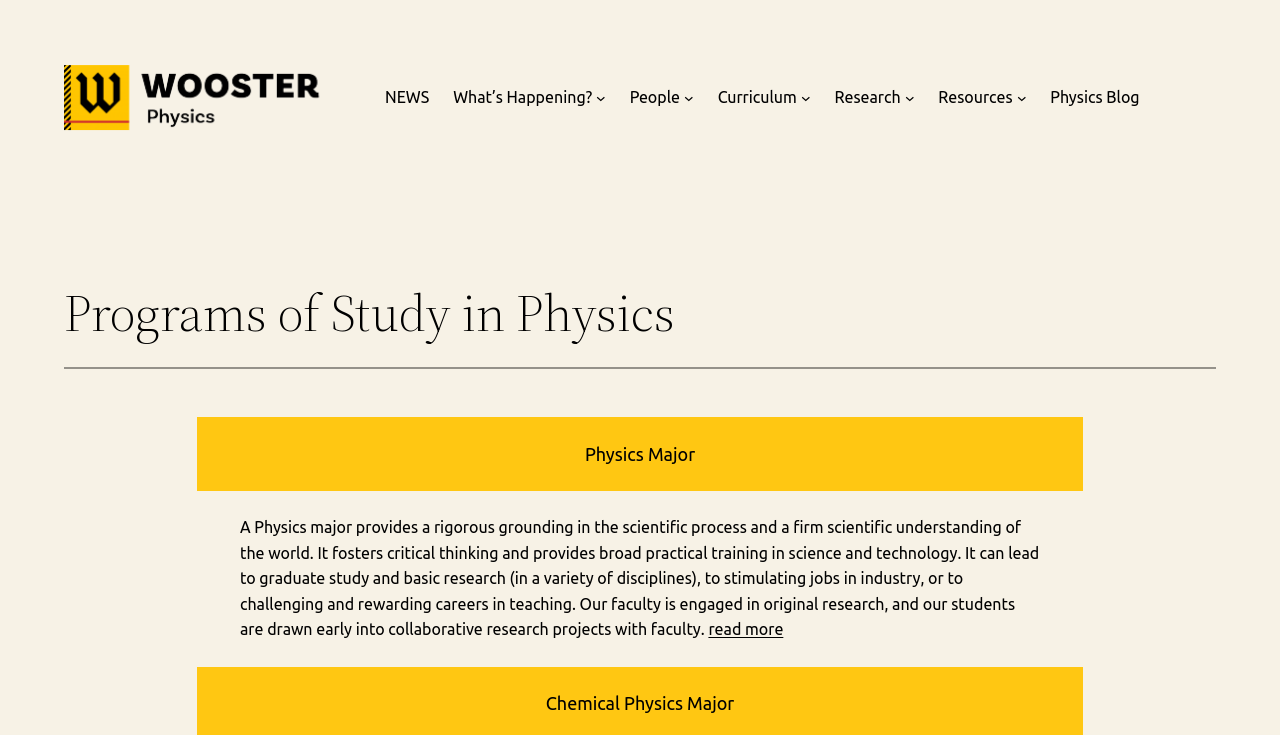What is the text of the separator element?
Refer to the image and provide a thorough answer to the question.

I looked at the separator element and found that it has no text, only an orientation of horizontal.